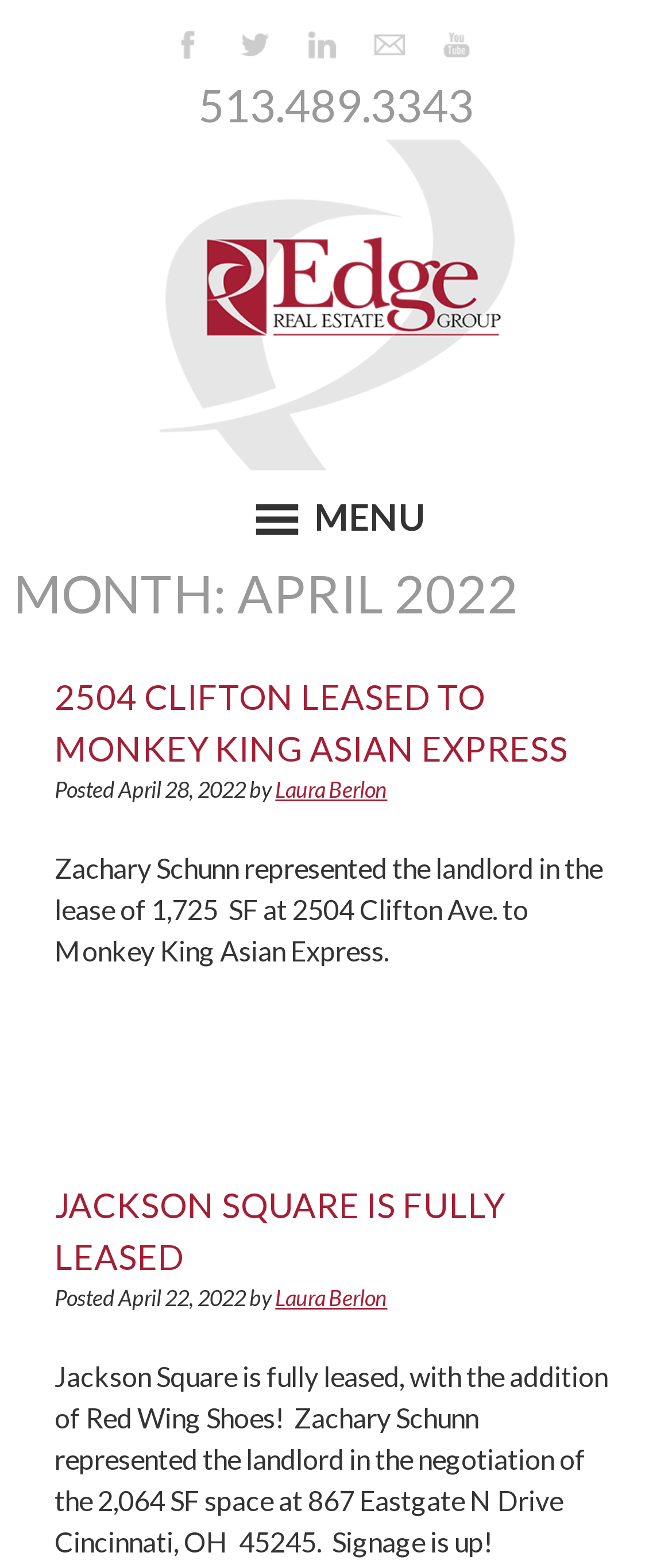Specify the bounding box coordinates of the element's region that should be clicked to achieve the following instruction: "Click the first link at the top". The bounding box coordinates consist of four float numbers between 0 and 1, in the format [left, top, right, bottom].

[0.254, 0.018, 0.305, 0.04]